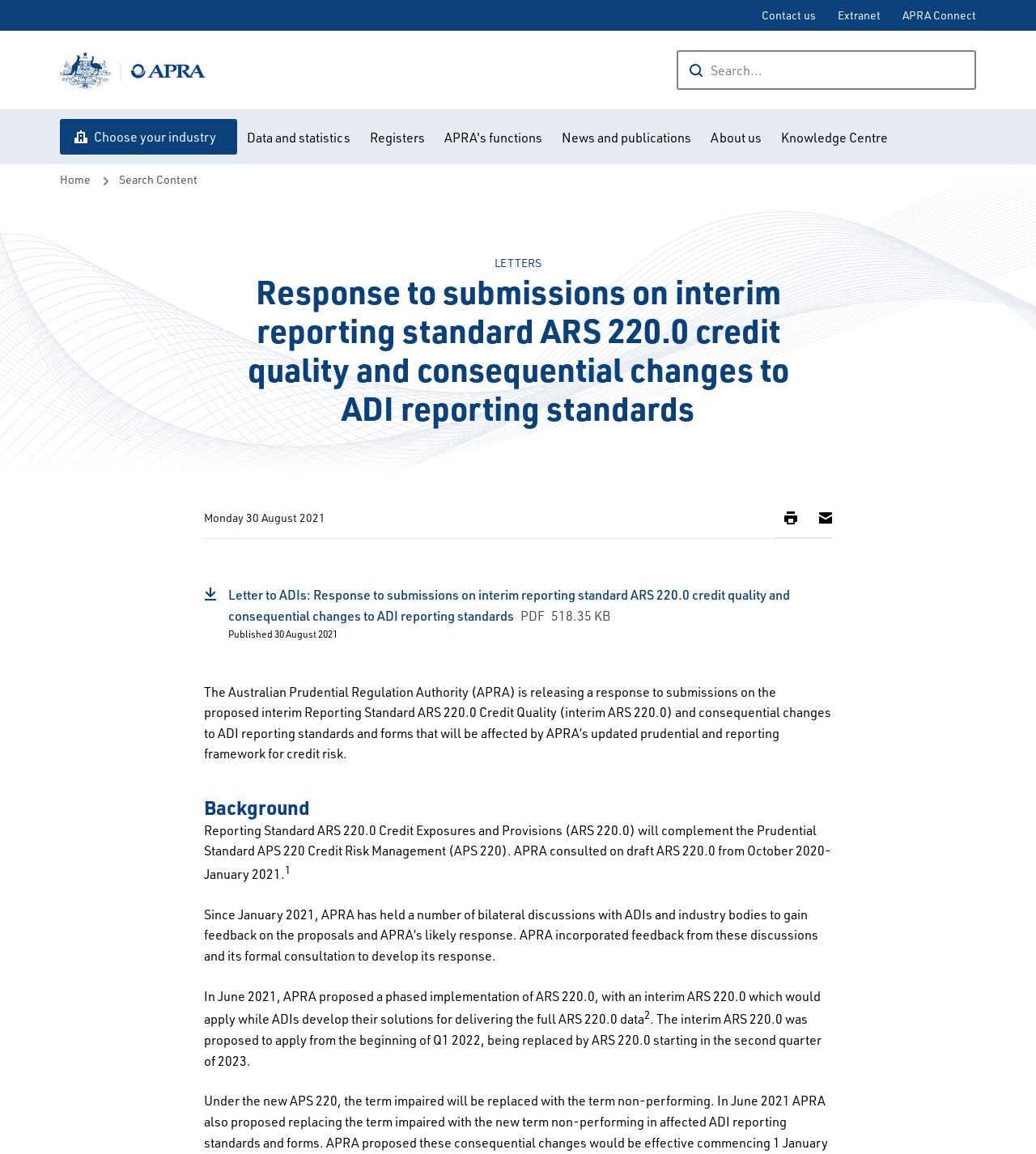What is the purpose of the 'Search the APRA website' textbox?
Based on the screenshot, provide a one-word or short-phrase response.

To search the website